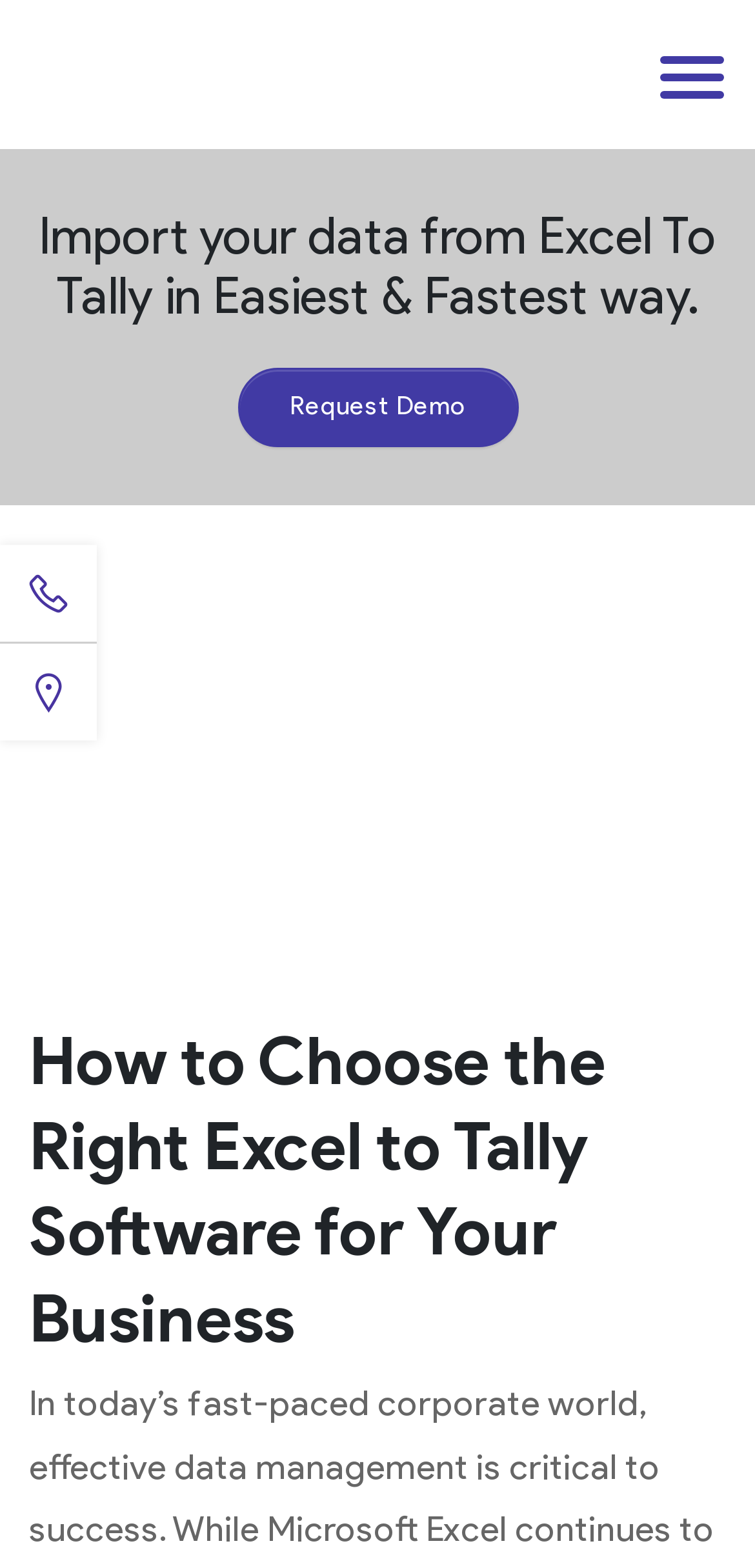What is the main topic of the webpage?
Refer to the image and provide a one-word or short phrase answer.

Excel to Tally software